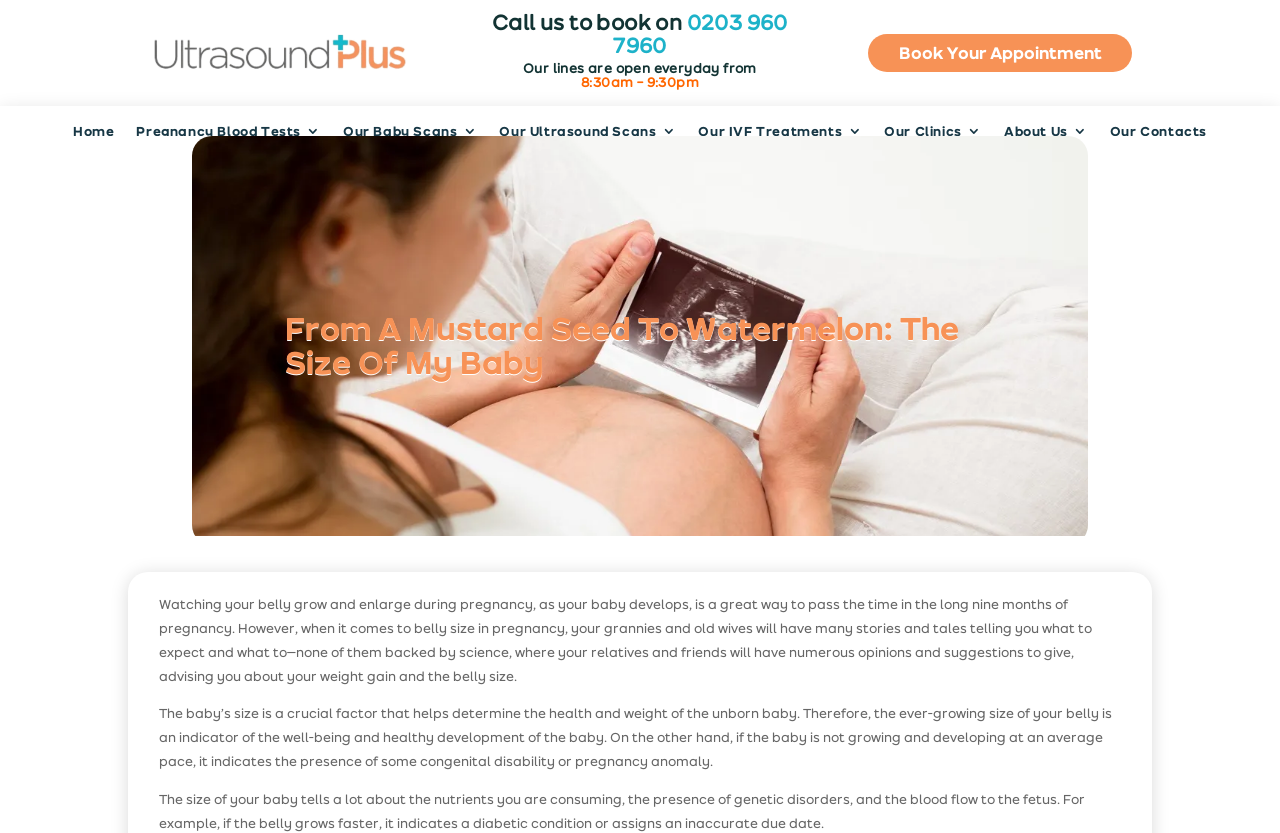Can you give a comprehensive explanation to the question given the content of the image?
What is the recommended action for booking an appointment?

The webpage provides a phone number, 0203 960 7960, and mentions that the lines are open every day from 8:30am to 9:30pm, suggesting that users can call this number to book an appointment.